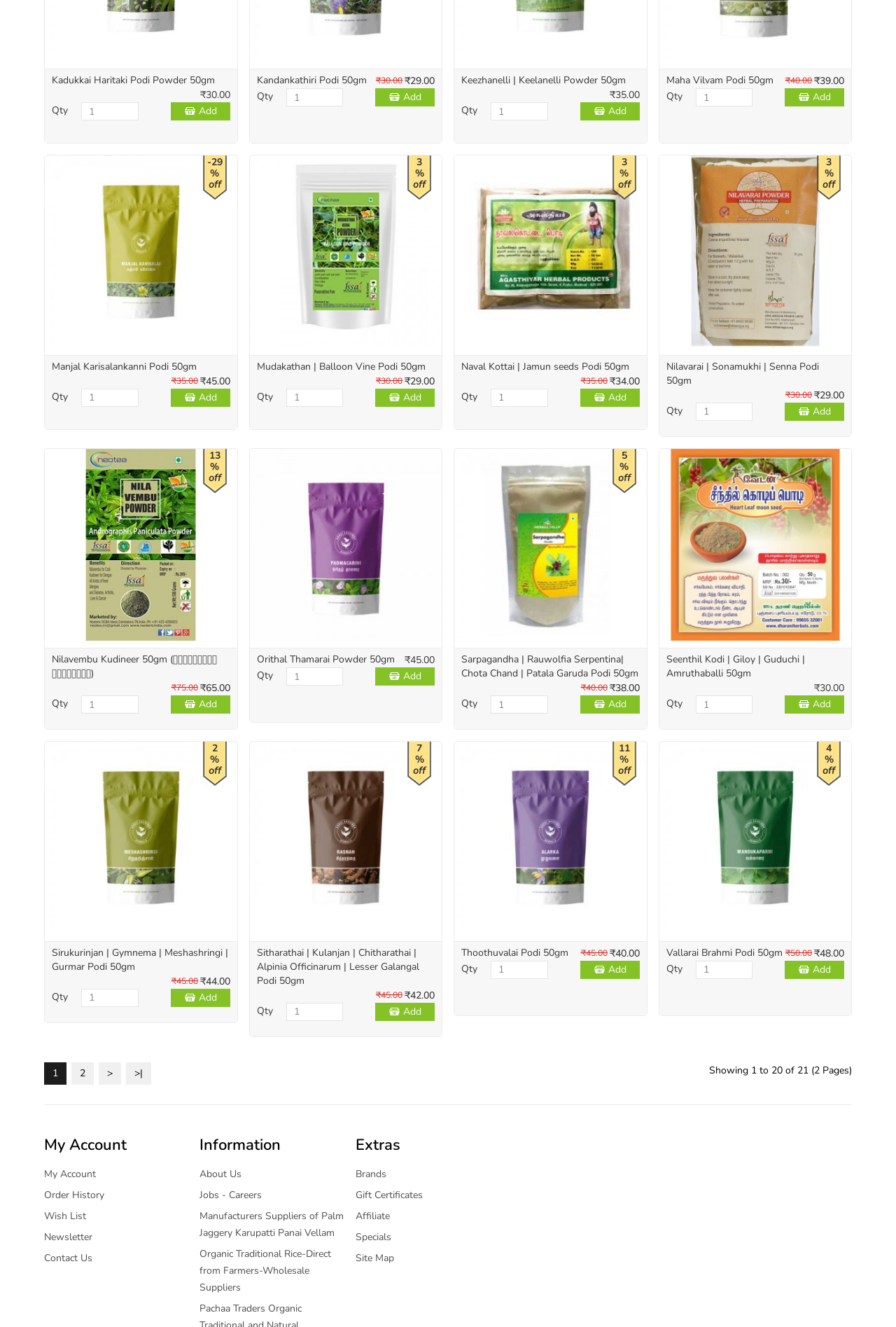Determine the bounding box coordinates of the region I should click to achieve the following instruction: "View details of Keezhanelli | Keelanelli Powder 50gm". Ensure the bounding box coordinates are four float numbers between 0 and 1, i.e., [left, top, right, bottom].

[0.515, 0.056, 0.698, 0.066]